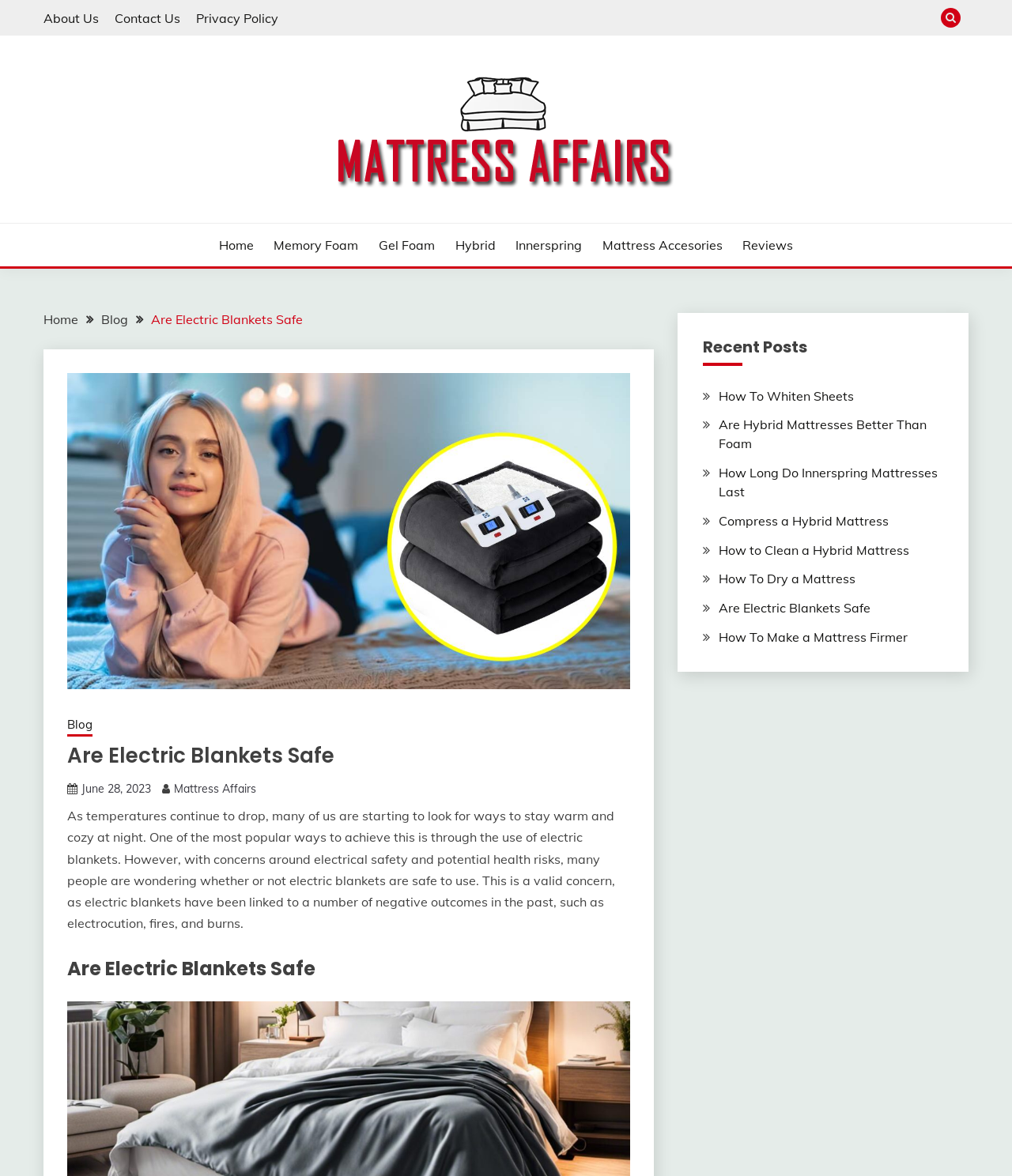Highlight the bounding box coordinates of the element you need to click to perform the following instruction: "Click the 'Are Electric Blankets Safe' link."

[0.149, 0.265, 0.299, 0.278]